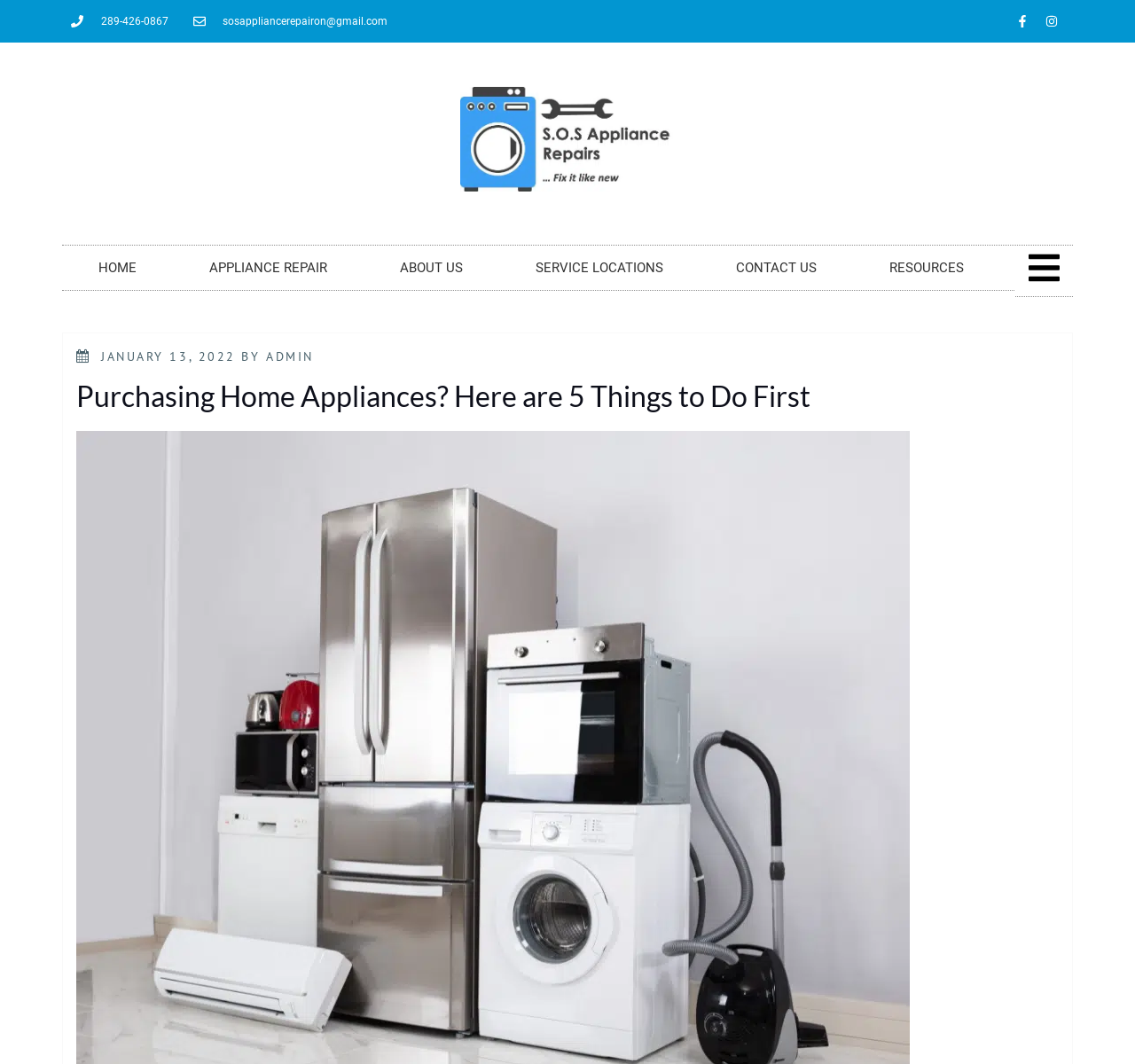Using the information in the image, could you please answer the following question in detail:
What is the date of the article?

I found the date of the article by looking at the link element with the text 'JANUARY 13, 2022' in the header section of the webpage, which is likely the publication date of the article.